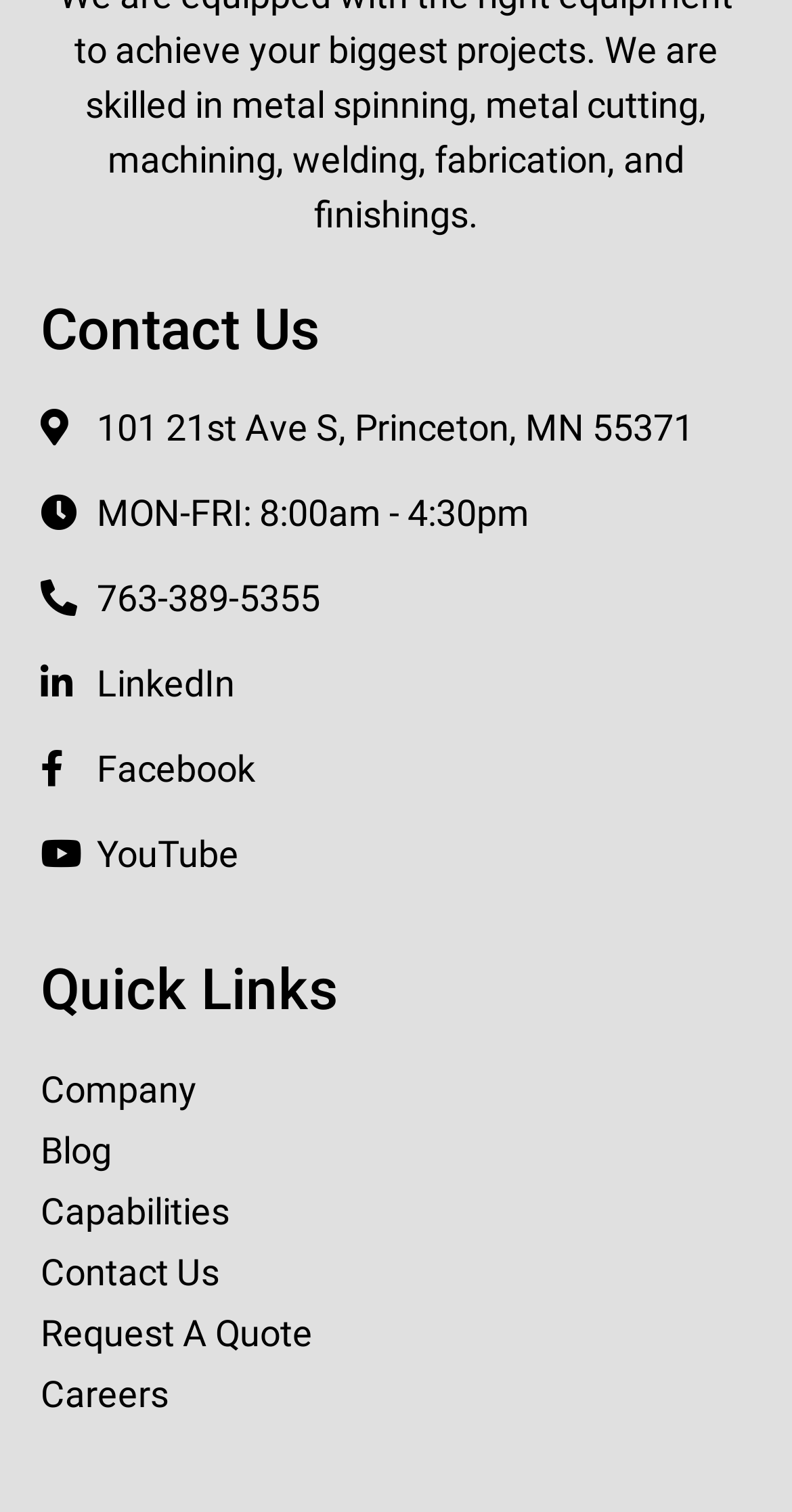Utilize the details in the image to thoroughly answer the following question: What are the business hours of the company?

I found the business hours by looking at the static text element that contains the hours information, which is 'MON-FRI: 8:00am - 4:30pm'.